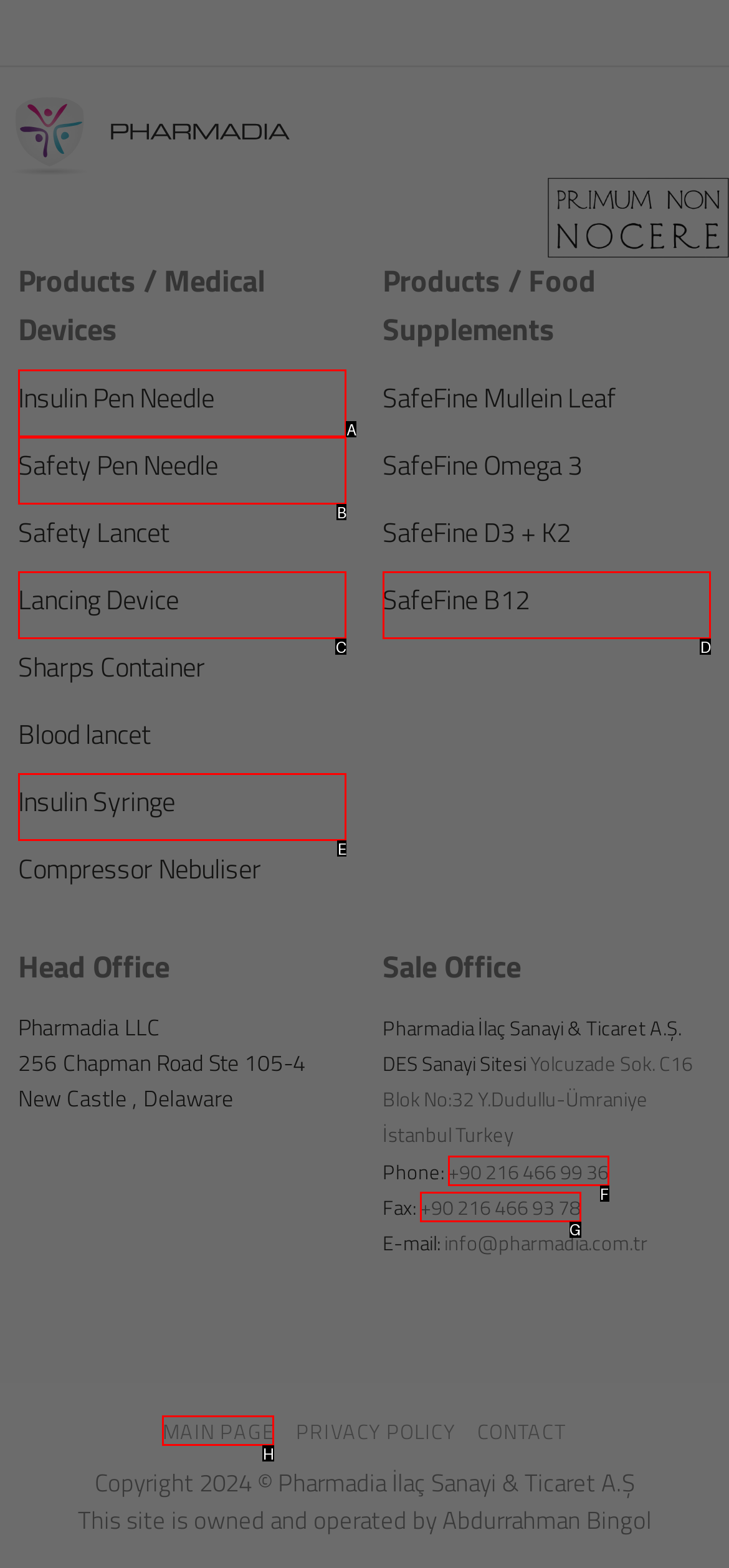Which UI element should be clicked to perform the following task: Go to MAIN PAGE? Answer with the corresponding letter from the choices.

H